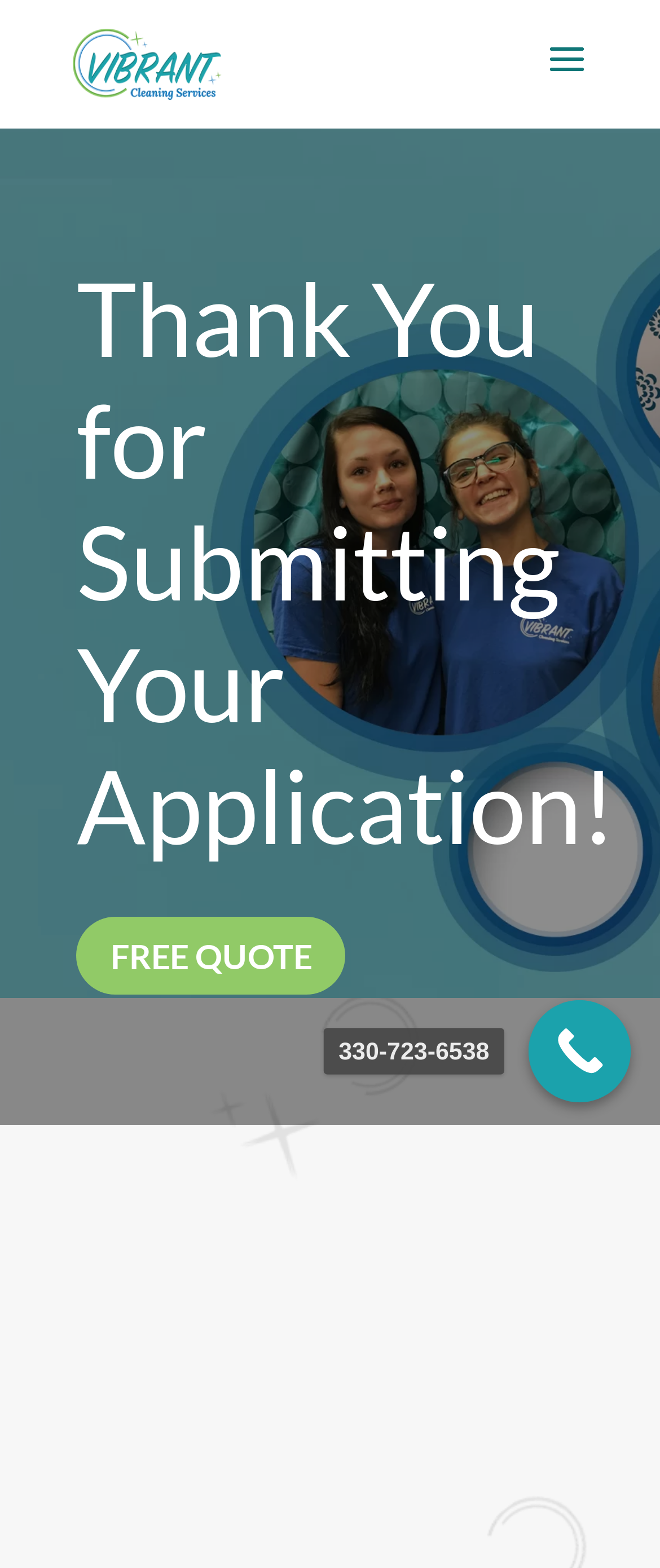Extract the bounding box coordinates for the UI element described by the text: "alt="Vibrant Cleaning Services"". The coordinates should be in the form of [left, top, right, bottom] with values between 0 and 1.

[0.11, 0.029, 0.337, 0.049]